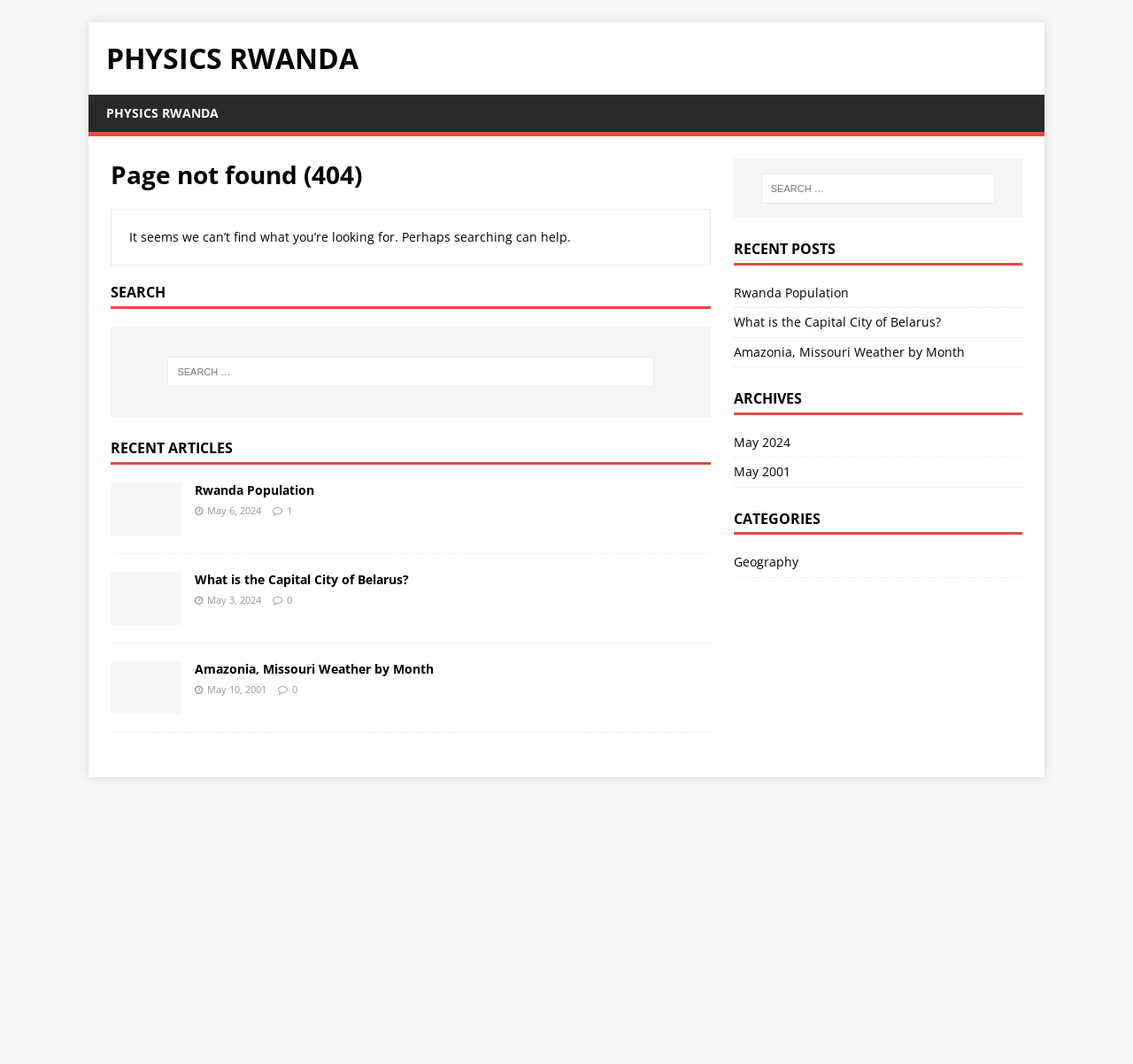Analyze the image and deliver a detailed answer to the question: What is the date of the article 'Rwanda Population'?

I found the link 'Rwanda Population' and its corresponding static text 'May 6, 2024', which indicates the date of the article.